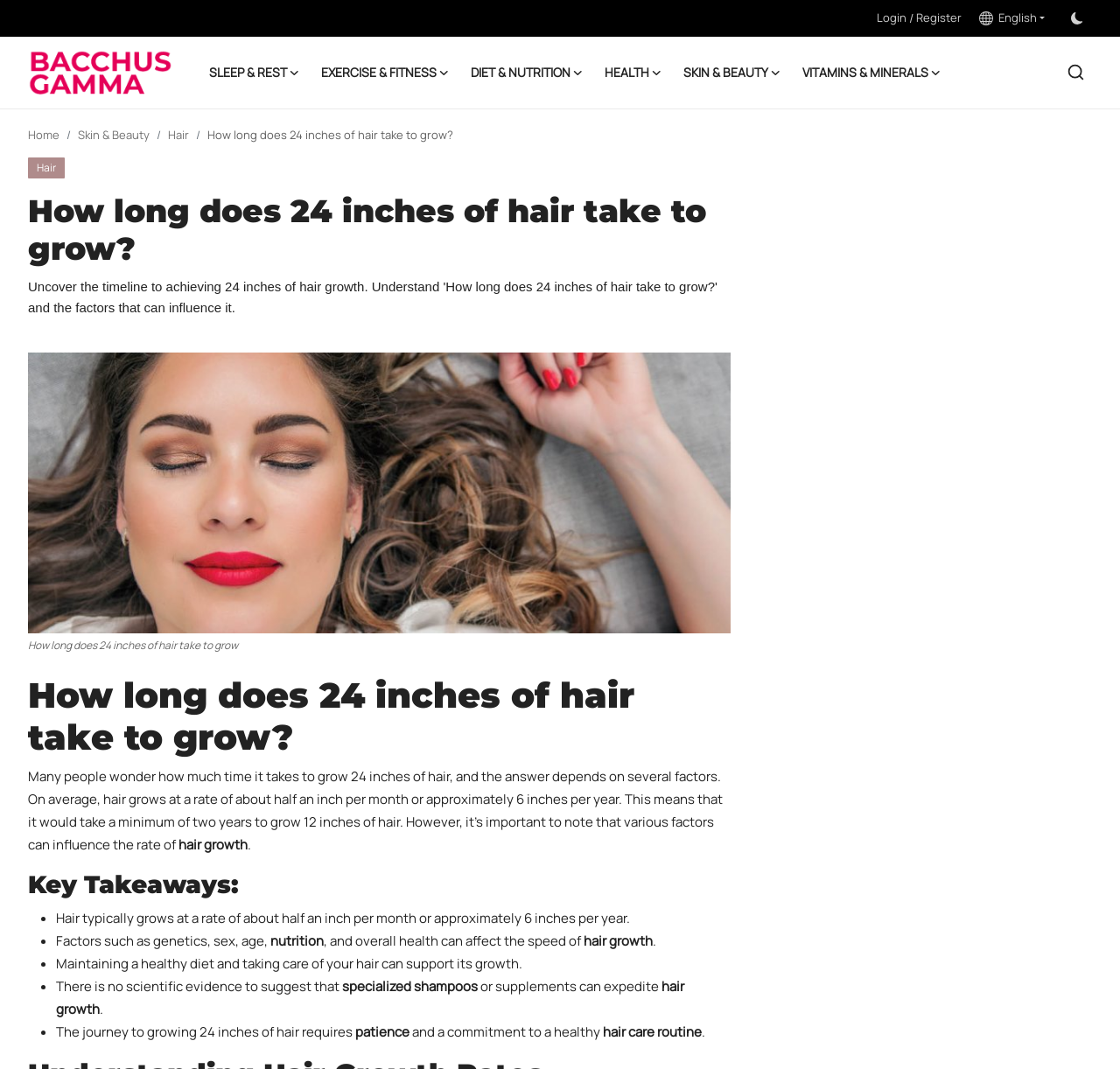Locate the bounding box coordinates of the clickable part needed for the task: "Switch to dark mode".

[0.17, 0.348, 0.201, 0.381]